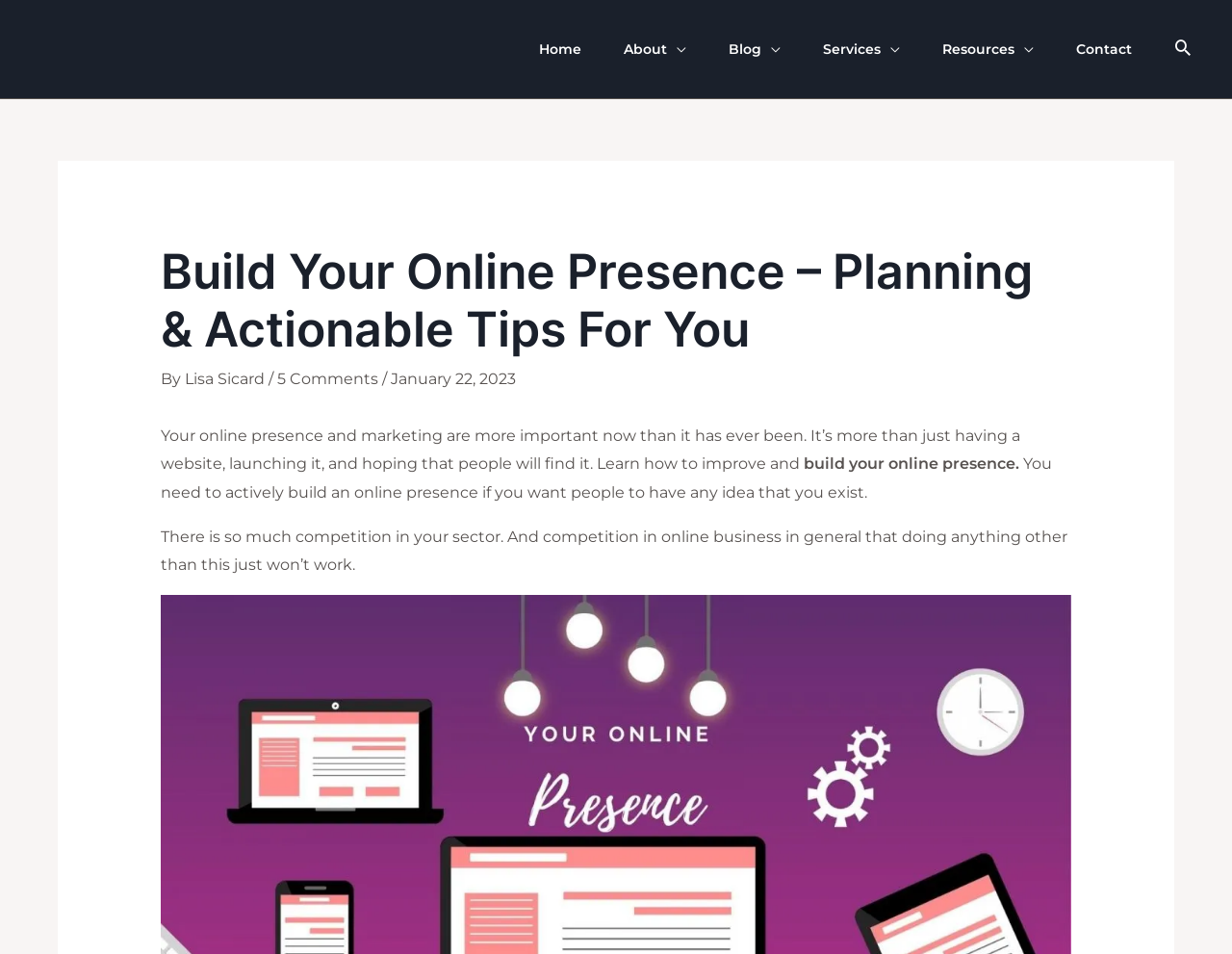Provide a brief response to the question below using a single word or phrase: 
What is the primary navigation menu item?

Home